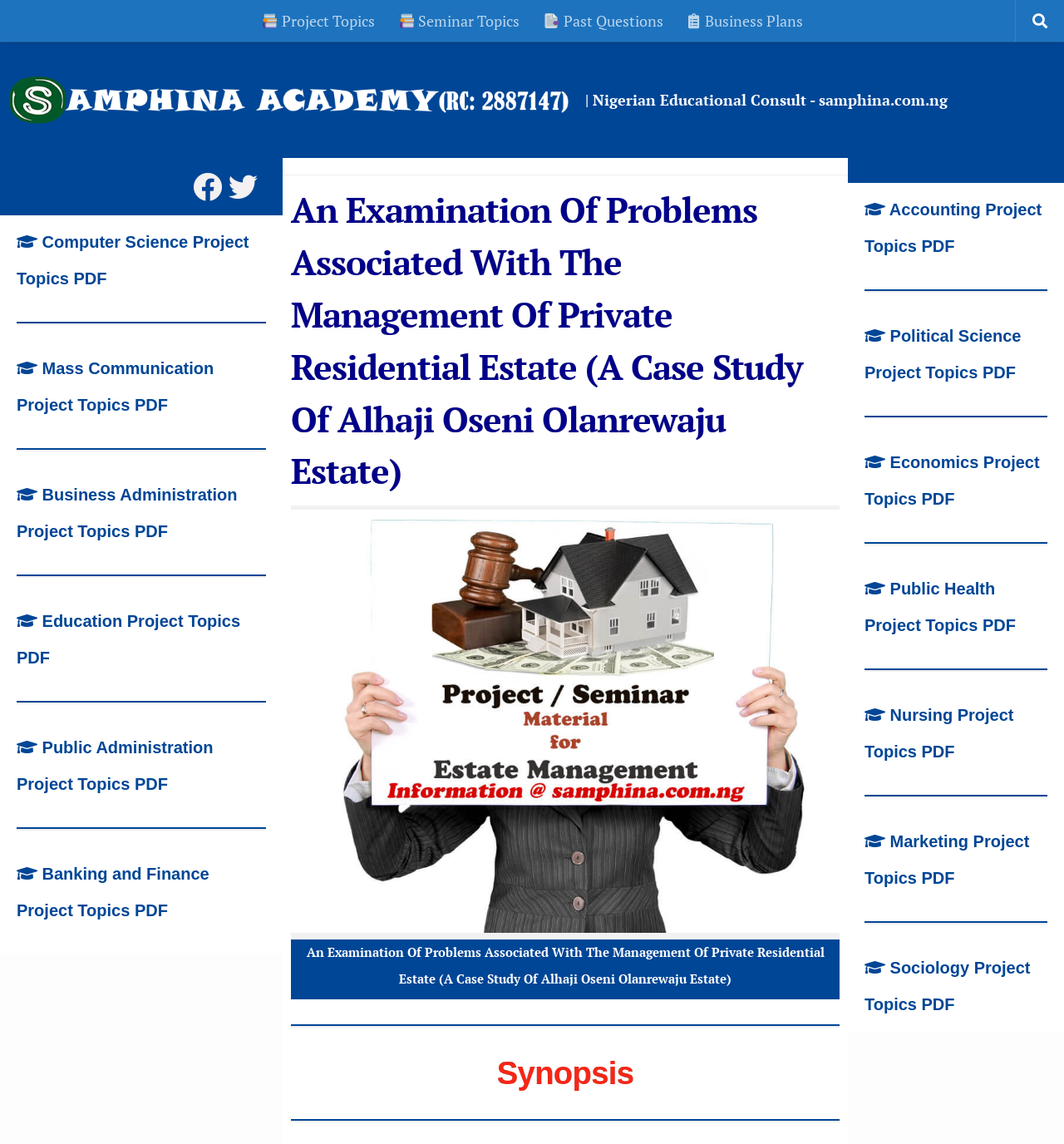Provide your answer in one word or a succinct phrase for the question: 
How many social media links are there on the webpage?

2